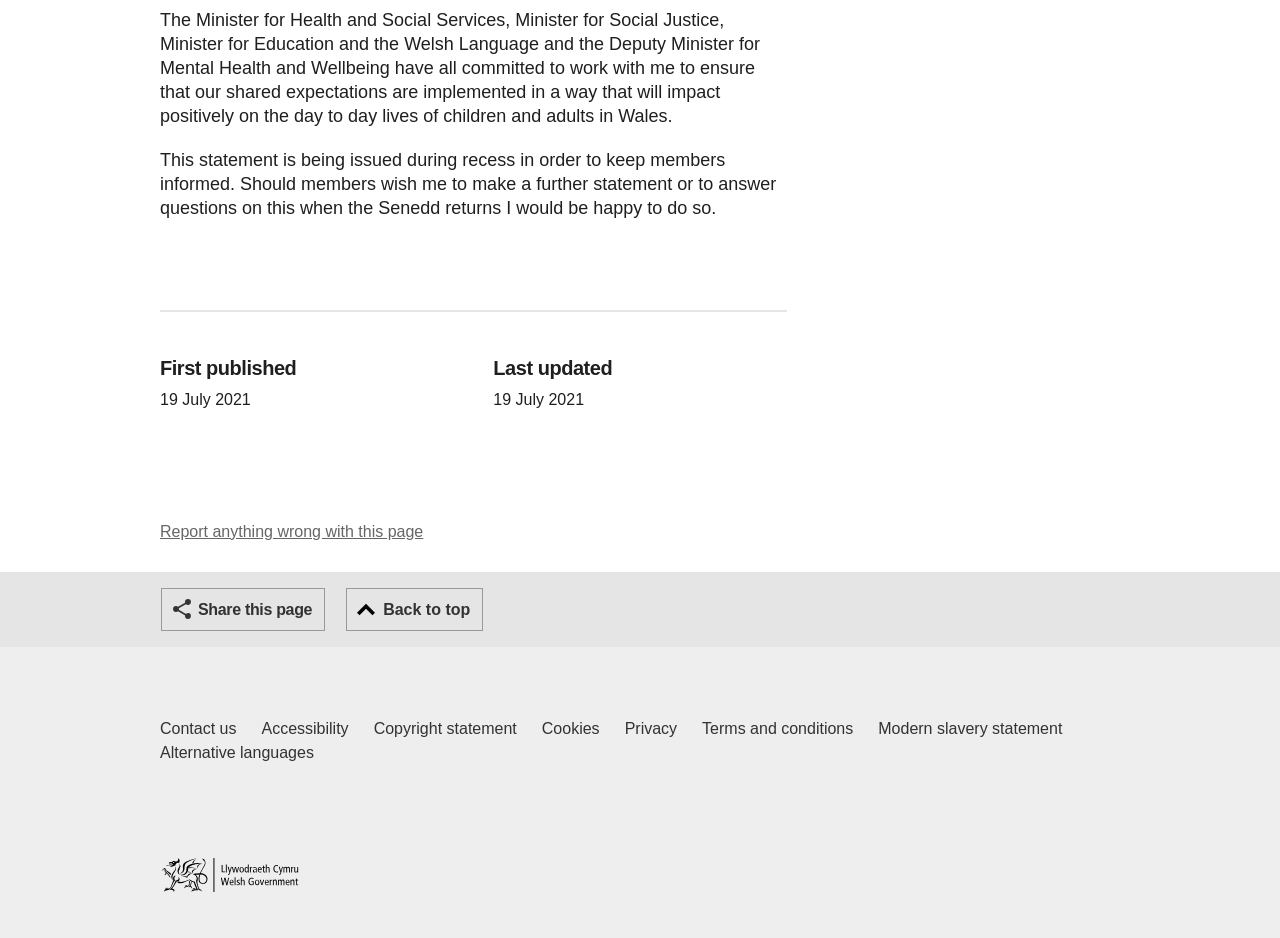How many footer links are there?
Using the details shown in the screenshot, provide a comprehensive answer to the question.

I counted the number of link elements within the 'Footer links' navigation element, which are 'Contact us Welsh Government and our main services', 'Accessibility', 'Copyright statement', 'Cookies', 'Privacy', 'Terms and conditions', 'Modern slavery statement', and 'Alternative languages'. There are 8 links in total.